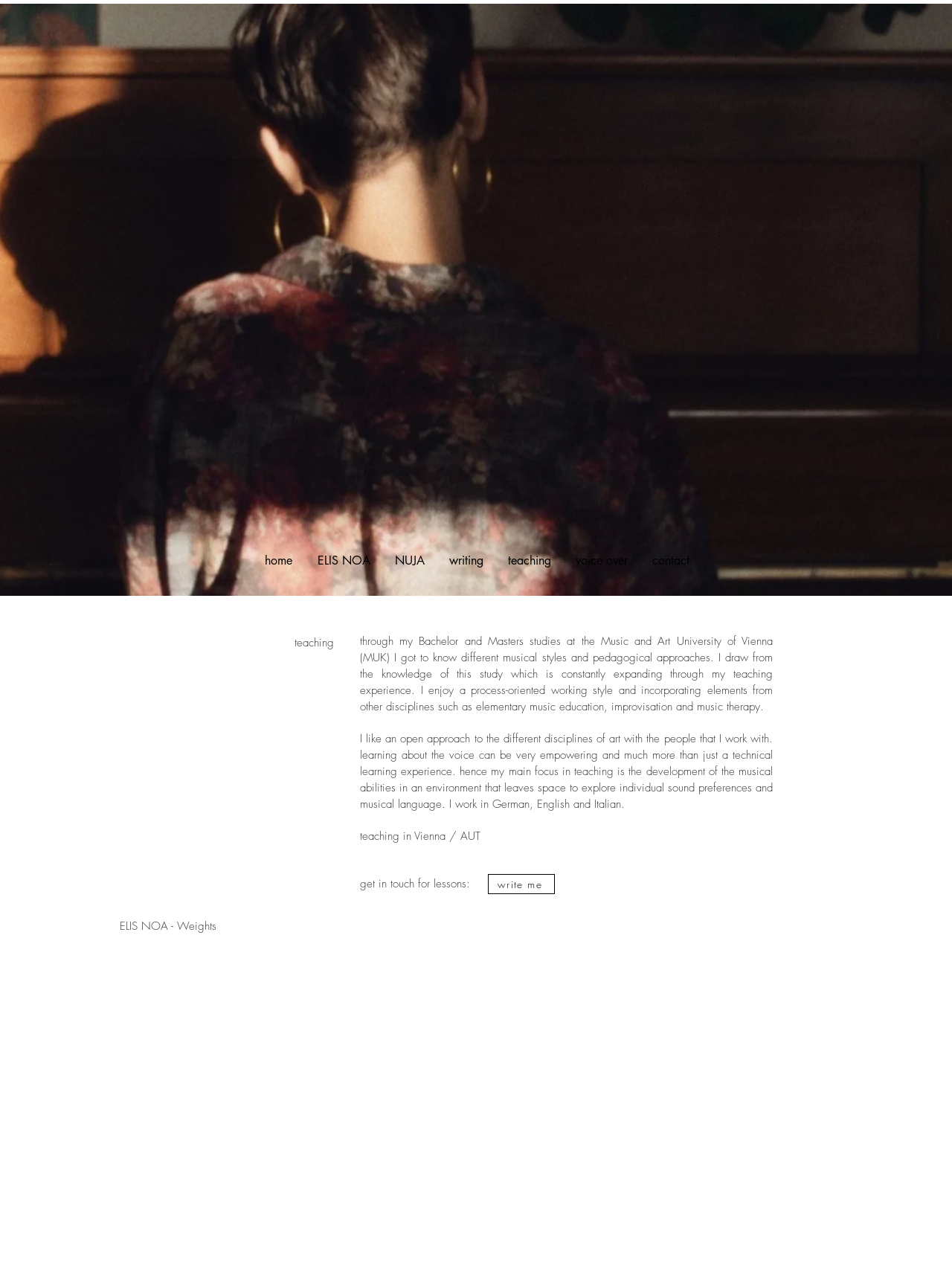What is the name of the linked page for contact? Examine the screenshot and reply using just one word or a brief phrase.

write me